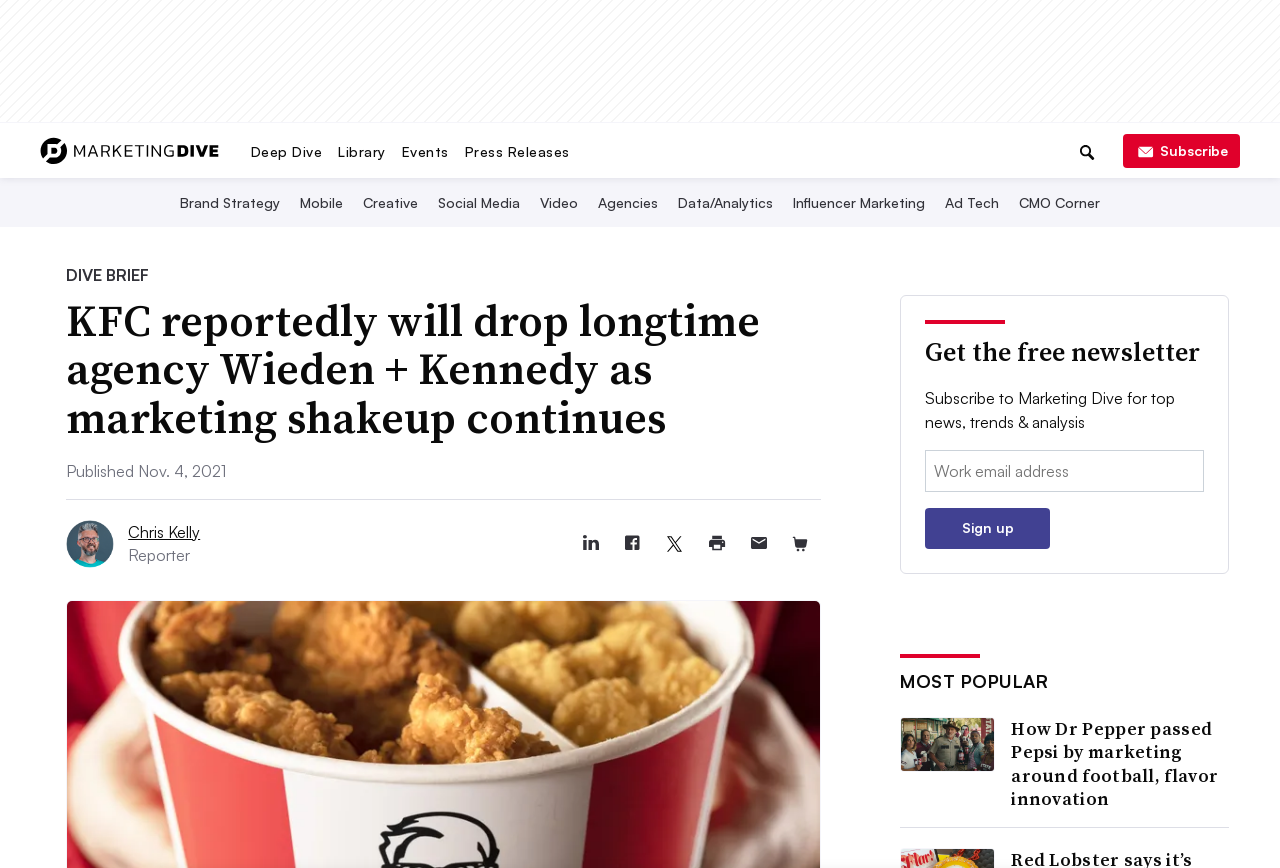Provide the bounding box coordinates of the area you need to click to execute the following instruction: "Search for something".

None